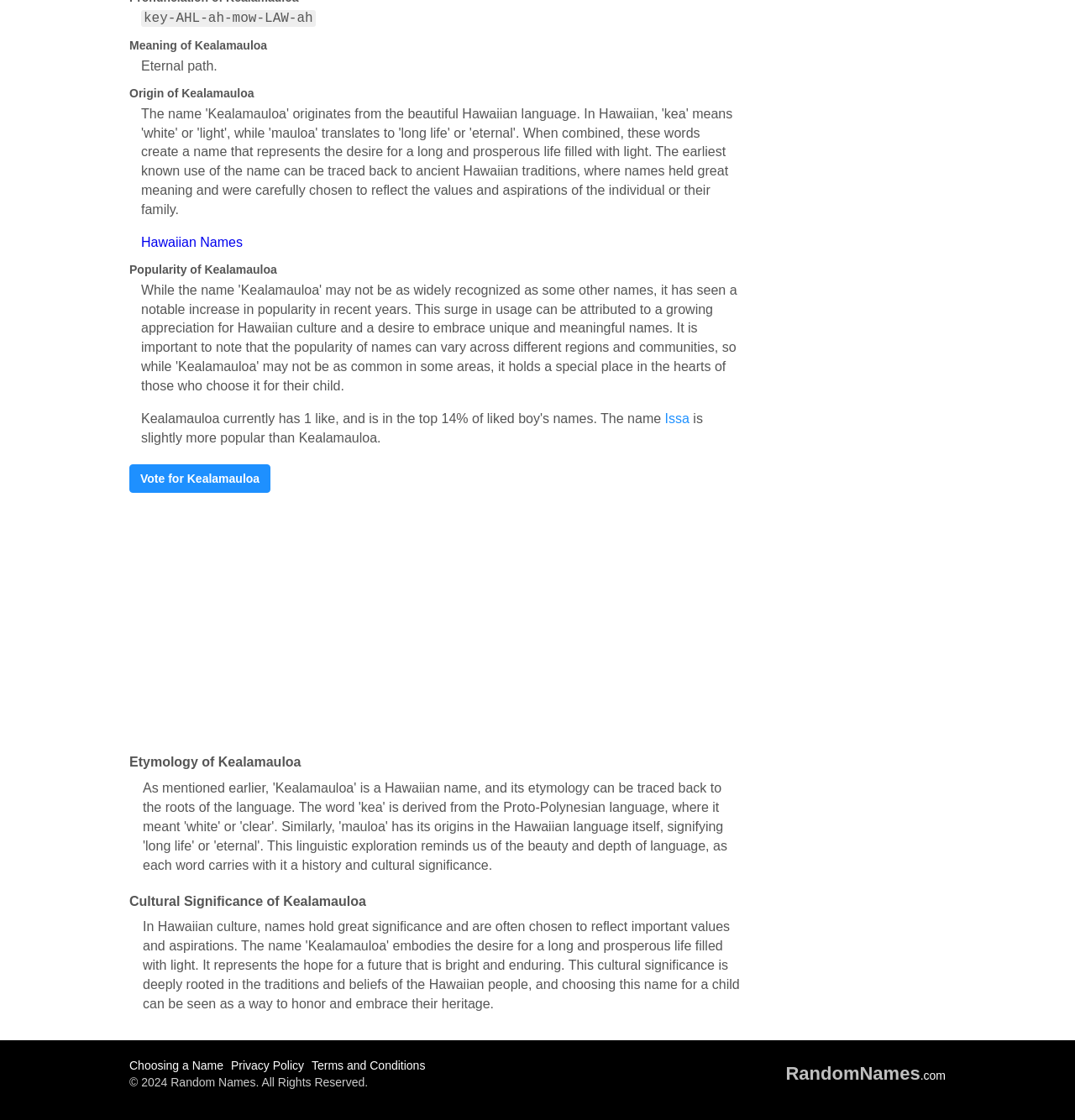Identify the bounding box of the HTML element described as: "Terms and Conditions".

[0.29, 0.943, 0.4, 0.958]